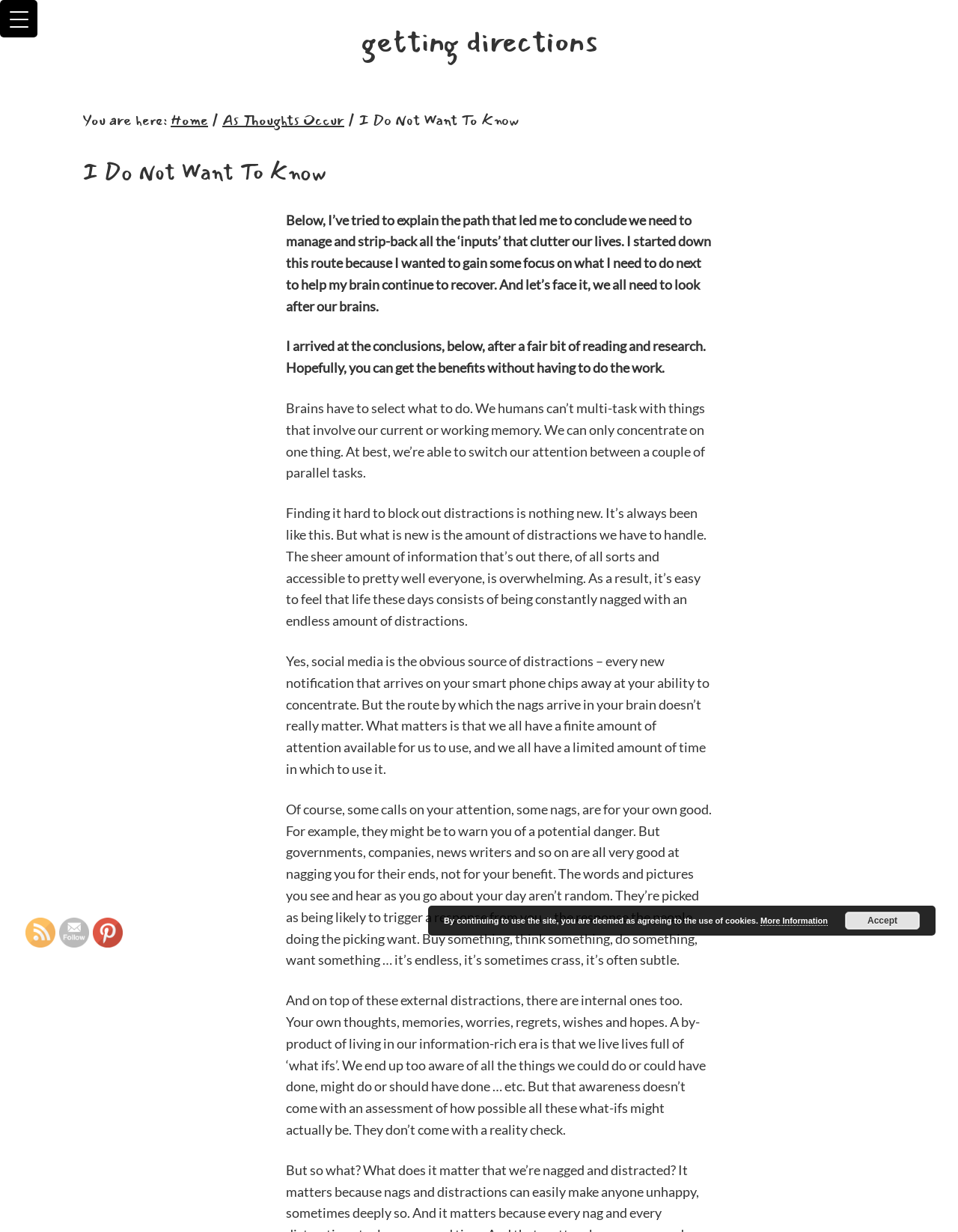From the webpage screenshot, predict the bounding box of the UI element that matches this description: "More Information".

[0.794, 0.744, 0.864, 0.752]